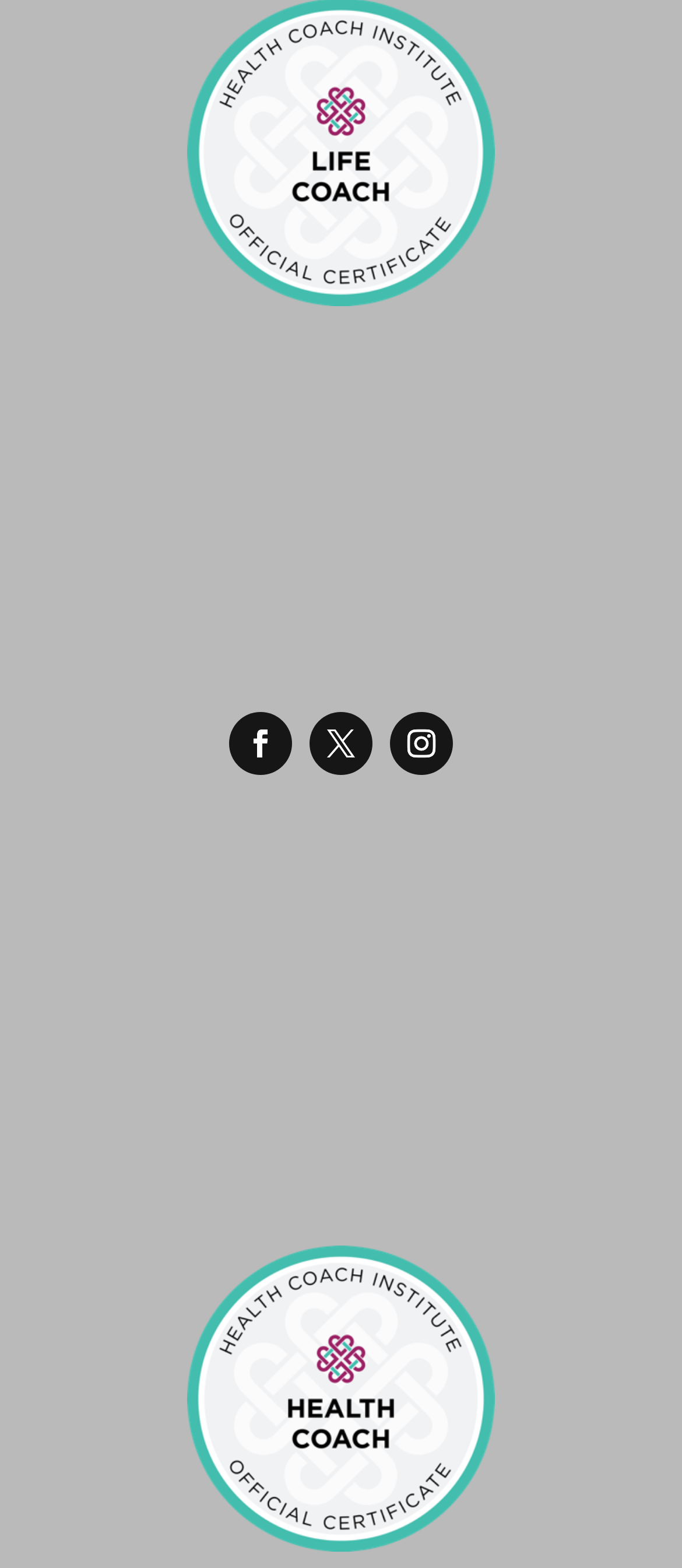Identify the bounding box coordinates for the UI element that matches this description: "Follow".

[0.454, 0.454, 0.546, 0.494]